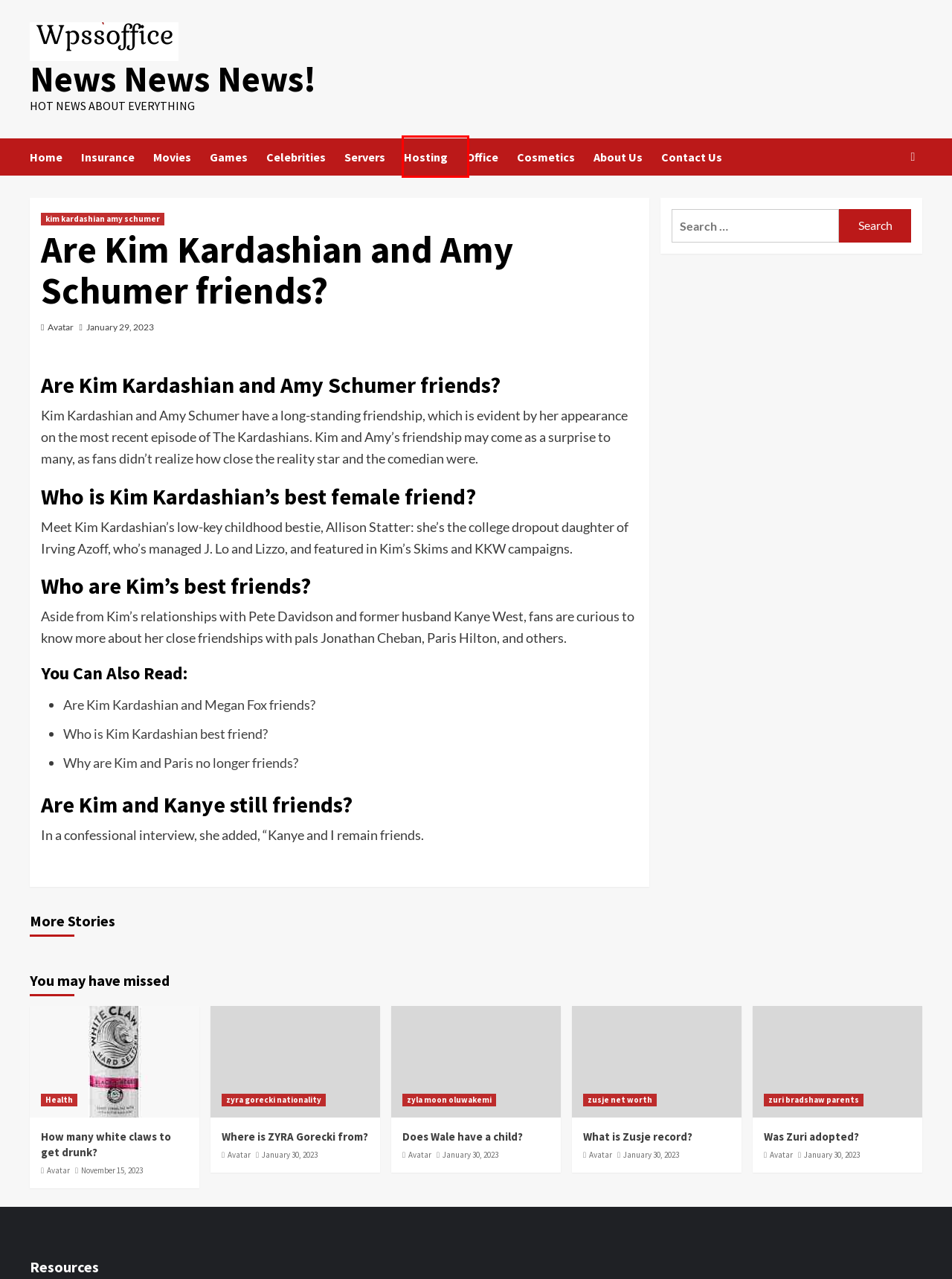You are given a screenshot of a webpage within which there is a red rectangle bounding box. Please choose the best webpage description that matches the new webpage after clicking the selected element in the bounding box. Here are the options:
A. Contact Us - News News News!
B. Who is Kim Kardashian best friend? - News News News!
C. How many white claws to get drunk? - News News News!
D. Was Zuri adopted? - News News News!
E. ﻿zuri bradshaw parents Archives - News News News!
F. Hosting Archives - News News News!
G. Games Archives - News News News!
H. ﻿kim kardashian amy schumer Archives - News News News!

F